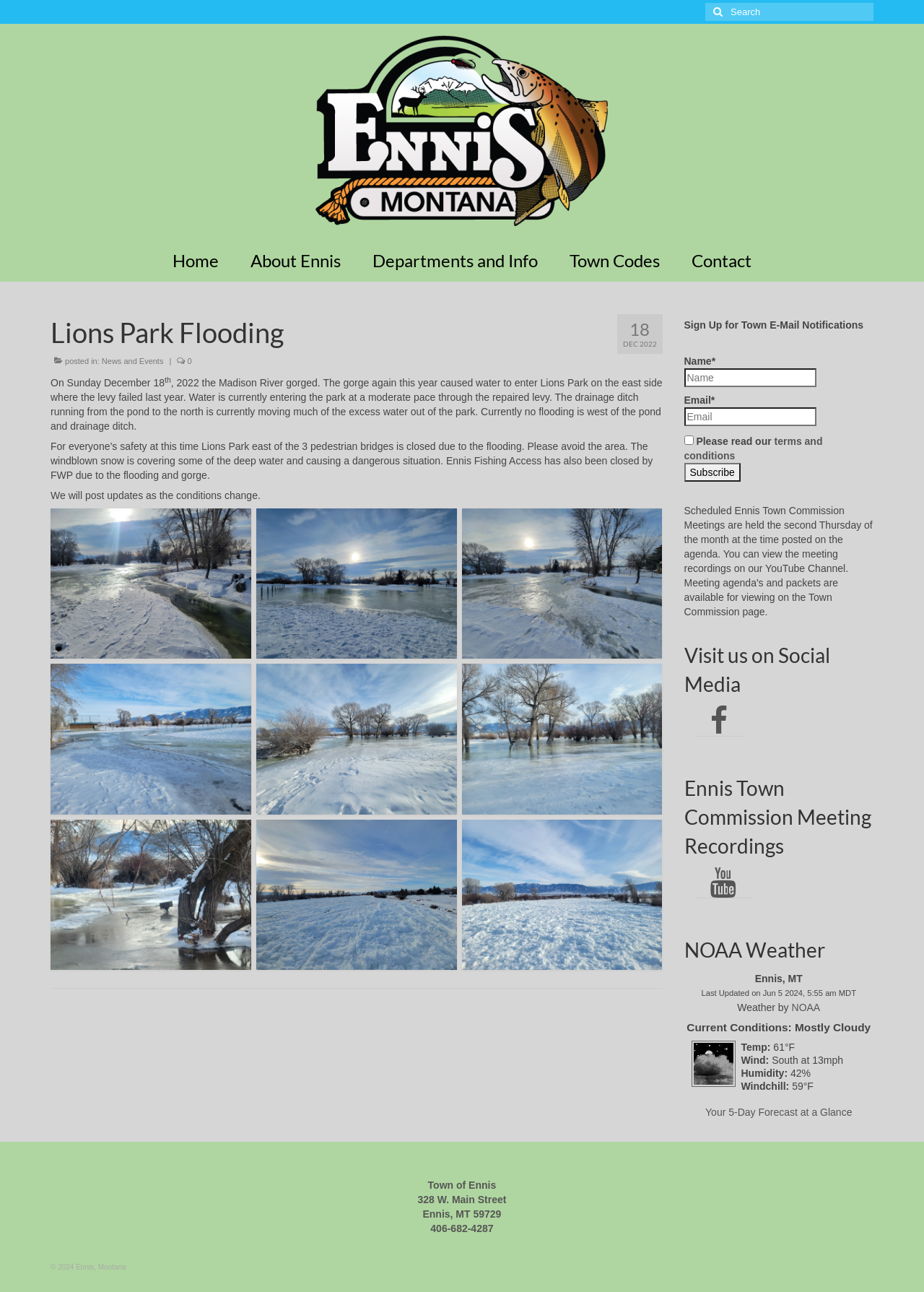Can you show the bounding box coordinates of the region to click on to complete the task described in the instruction: "Search for something"?

[0.763, 0.002, 0.945, 0.016]